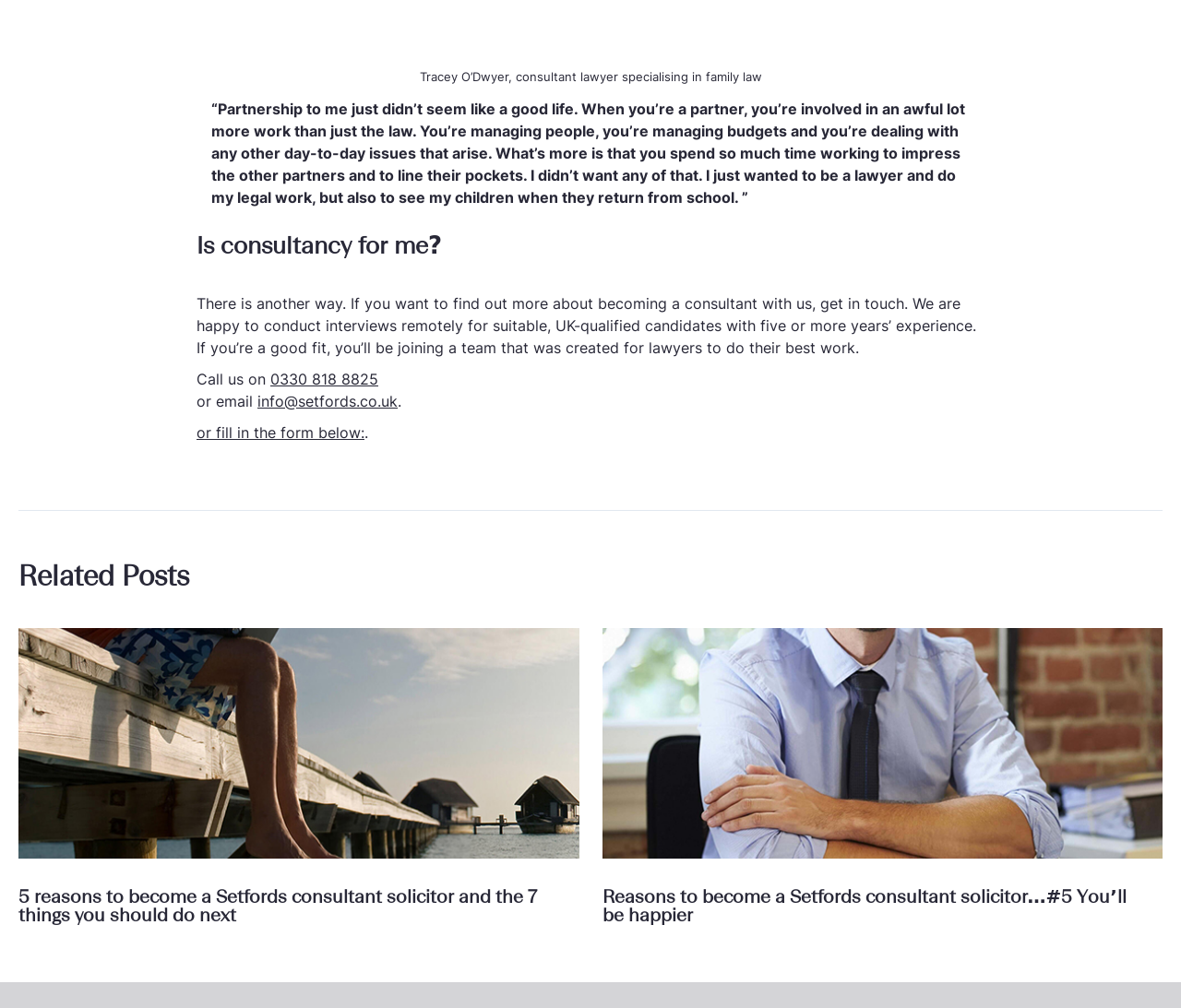From the webpage screenshot, identify the region described by 0330 058 4011. Provide the bounding box coordinates as (top-left x, top-left y, bottom-right x, bottom-right y), with each value being a floating point number between 0 and 1.

[0.229, 0.367, 0.32, 0.385]